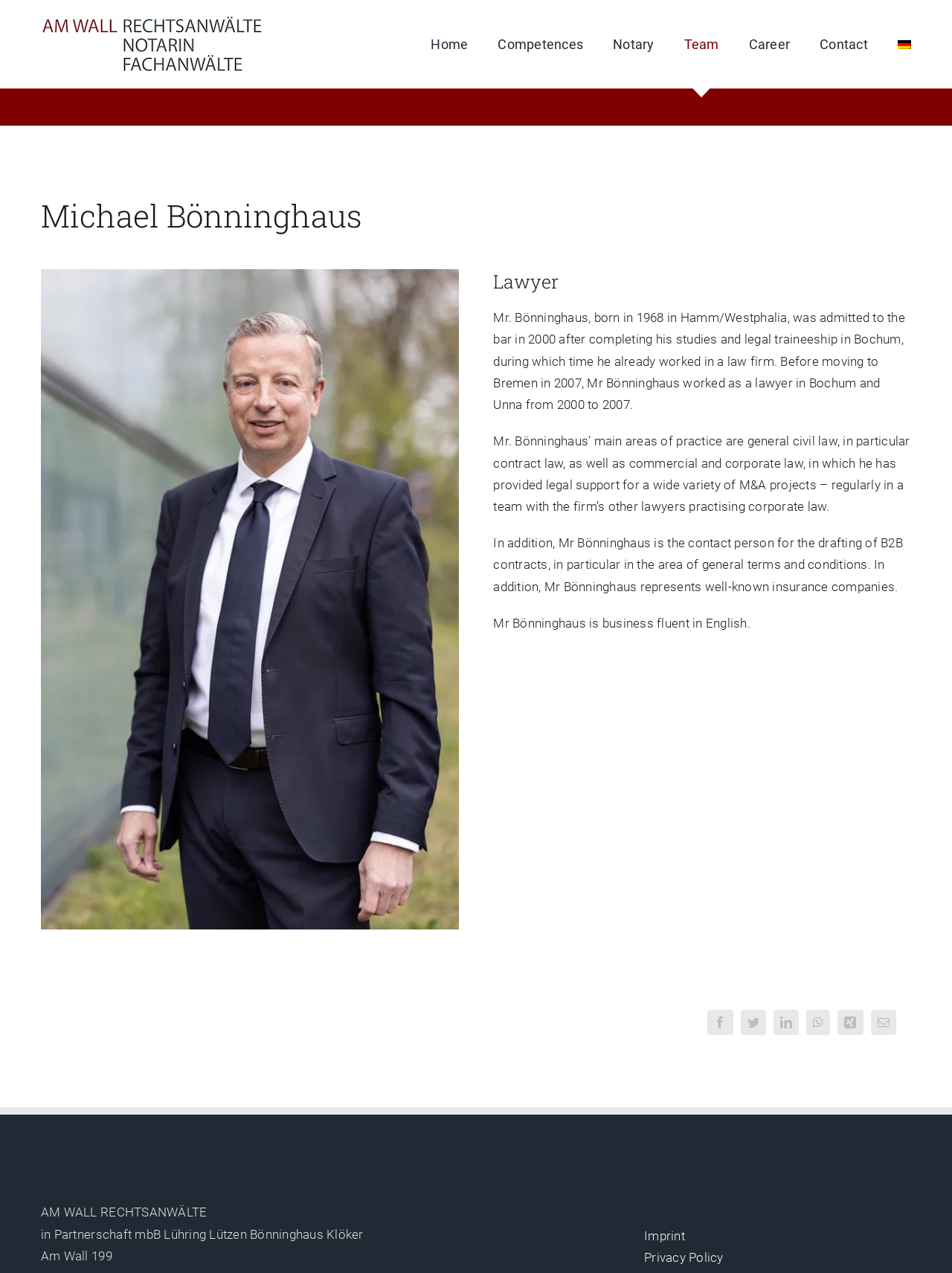Please locate the bounding box coordinates of the element that should be clicked to achieve the given instruction: "View Michael Bönninghaus' profile".

[0.043, 0.153, 0.957, 0.186]